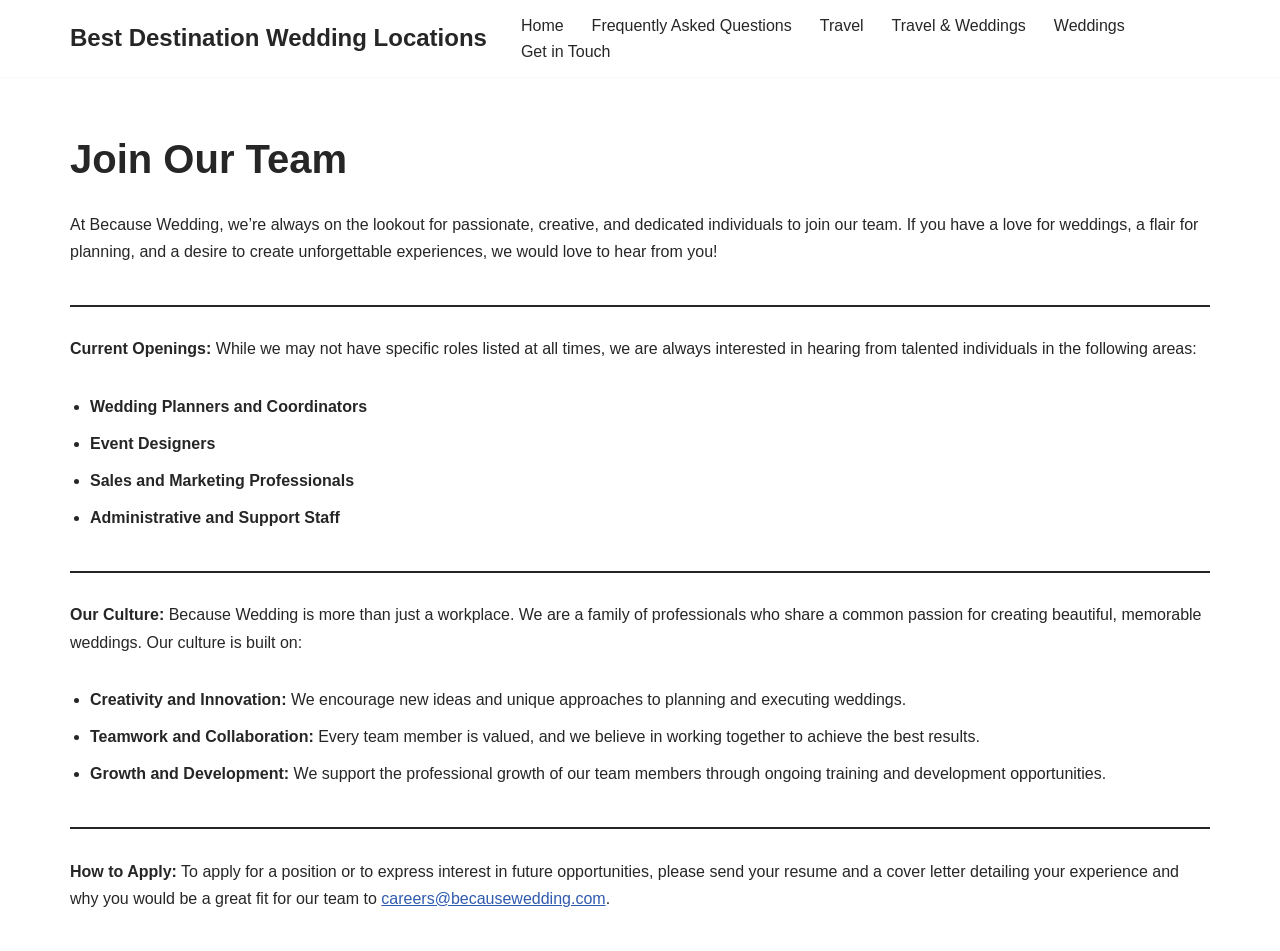Determine the bounding box coordinates of the region I should click to achieve the following instruction: "leave a comment". Ensure the bounding box coordinates are four float numbers between 0 and 1, i.e., [left, top, right, bottom].

None